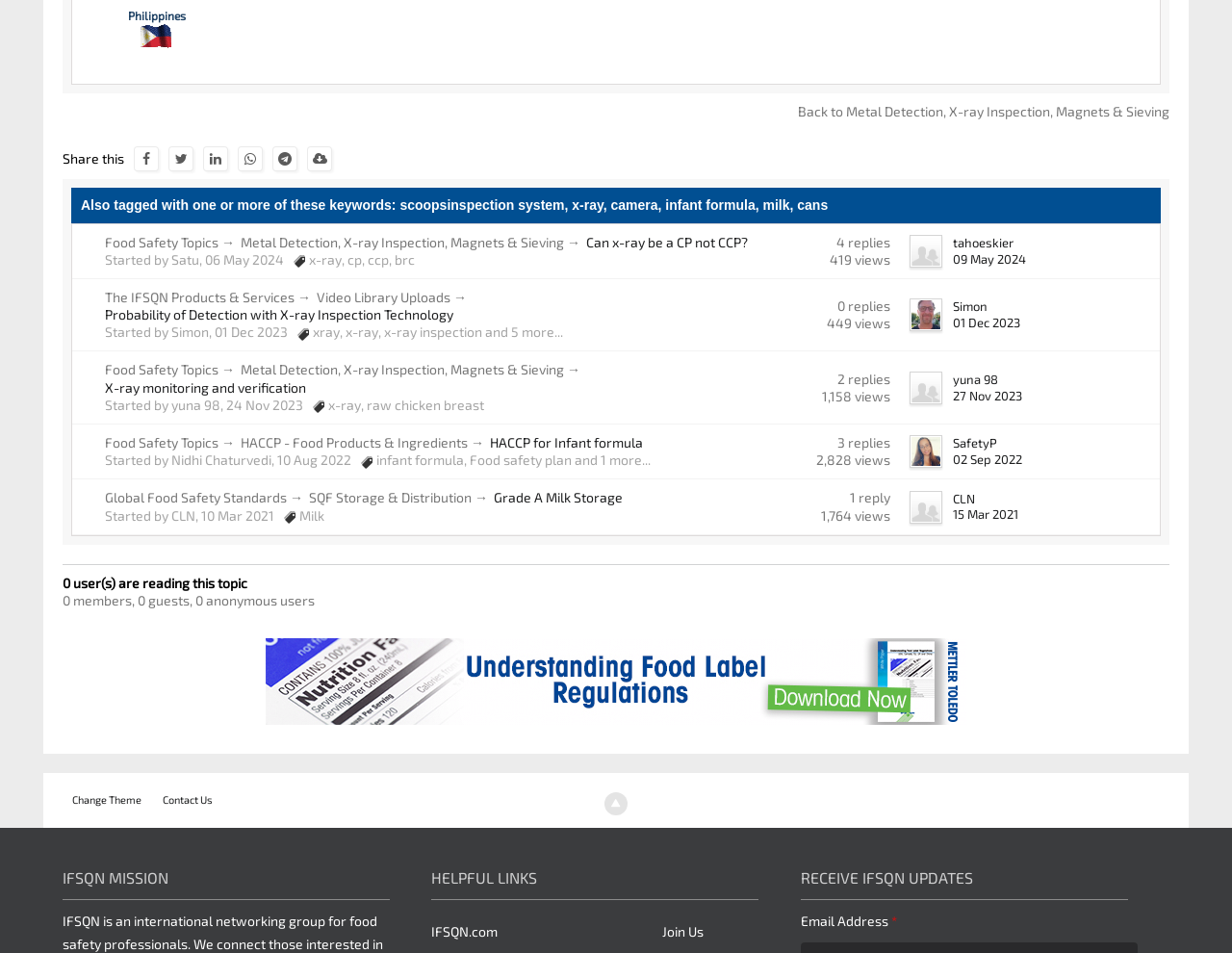Kindly determine the bounding box coordinates of the area that needs to be clicked to fulfill this instruction: "Click on the 'Satu' username".

[0.139, 0.263, 0.162, 0.281]